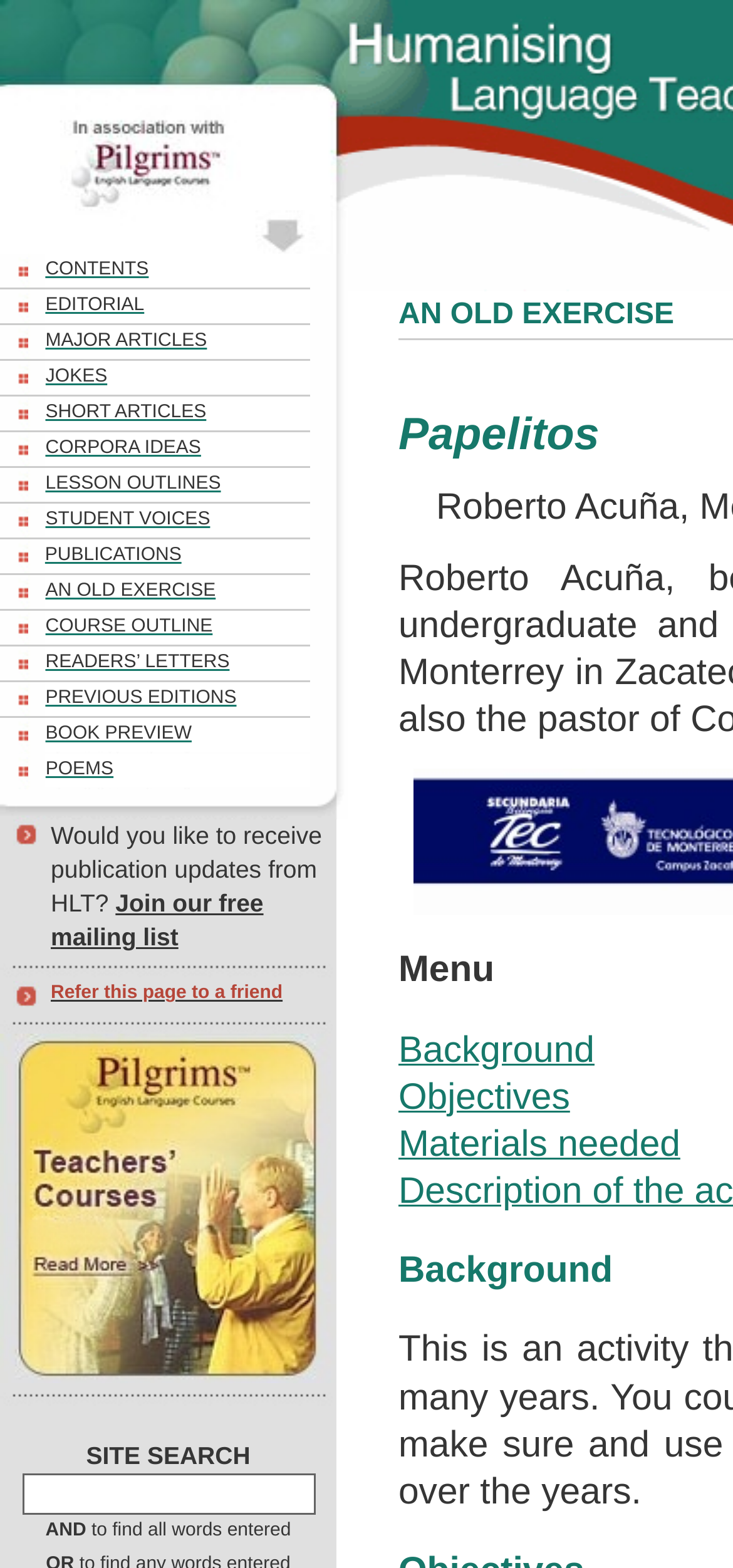Locate the bounding box coordinates of the clickable area needed to fulfill the instruction: "Read the 'MAJOR ARTICLES' page".

[0.062, 0.206, 0.282, 0.224]